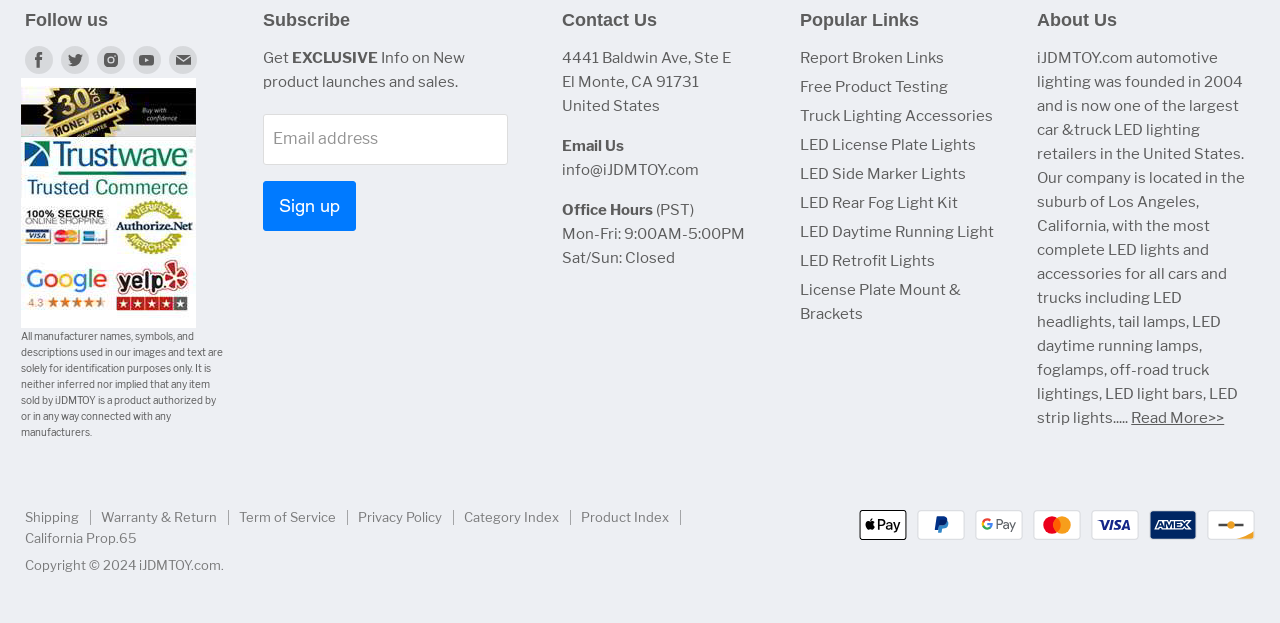Can you identify the bounding box coordinates of the clickable region needed to carry out this instruction: 'Read more about iJDMTOY'? The coordinates should be four float numbers within the range of 0 to 1, stated as [left, top, right, bottom].

[0.884, 0.657, 0.956, 0.686]